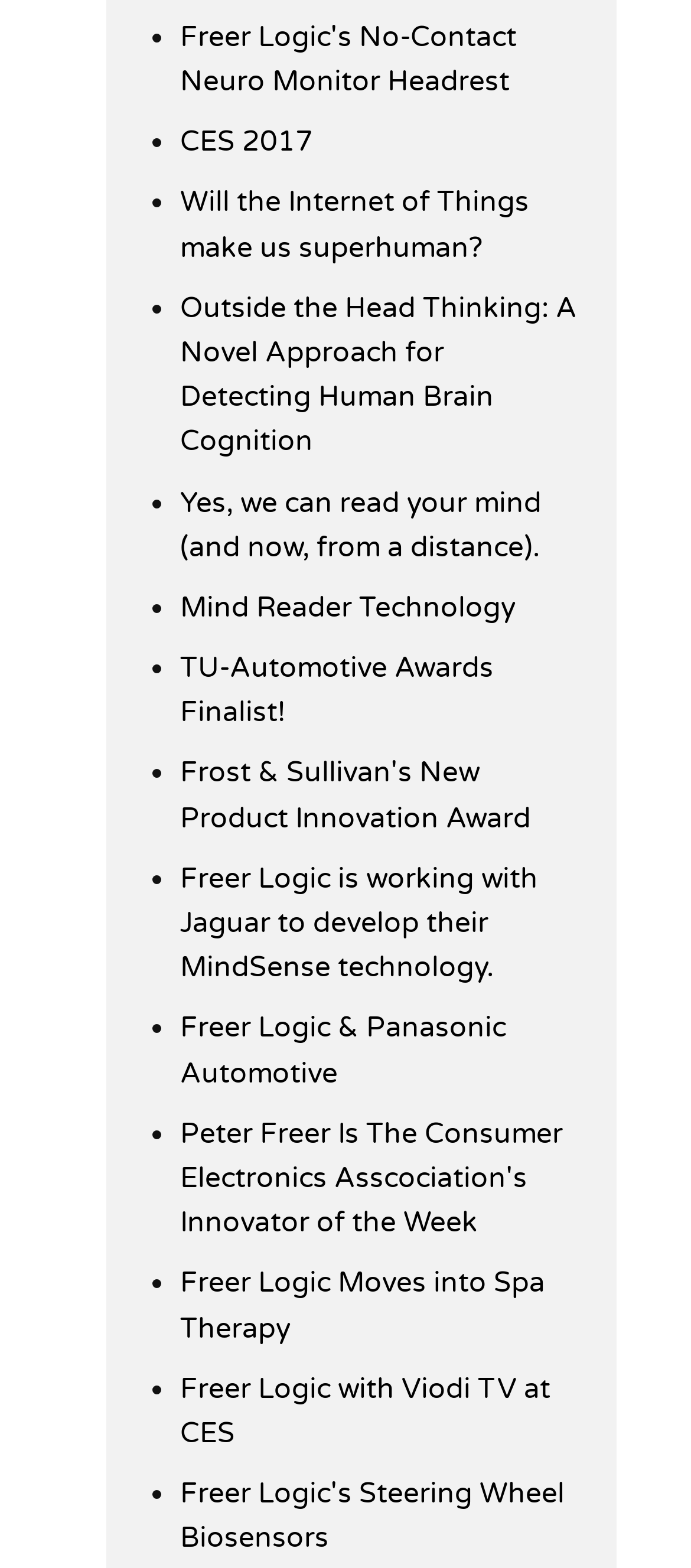Identify the bounding box for the given UI element using the description provided. Coordinates should be in the format (top-left x, top-left y, bottom-right x, bottom-right y) and must be between 0 and 1. Here is the description: Mind Reader Technology

[0.26, 0.377, 0.745, 0.399]